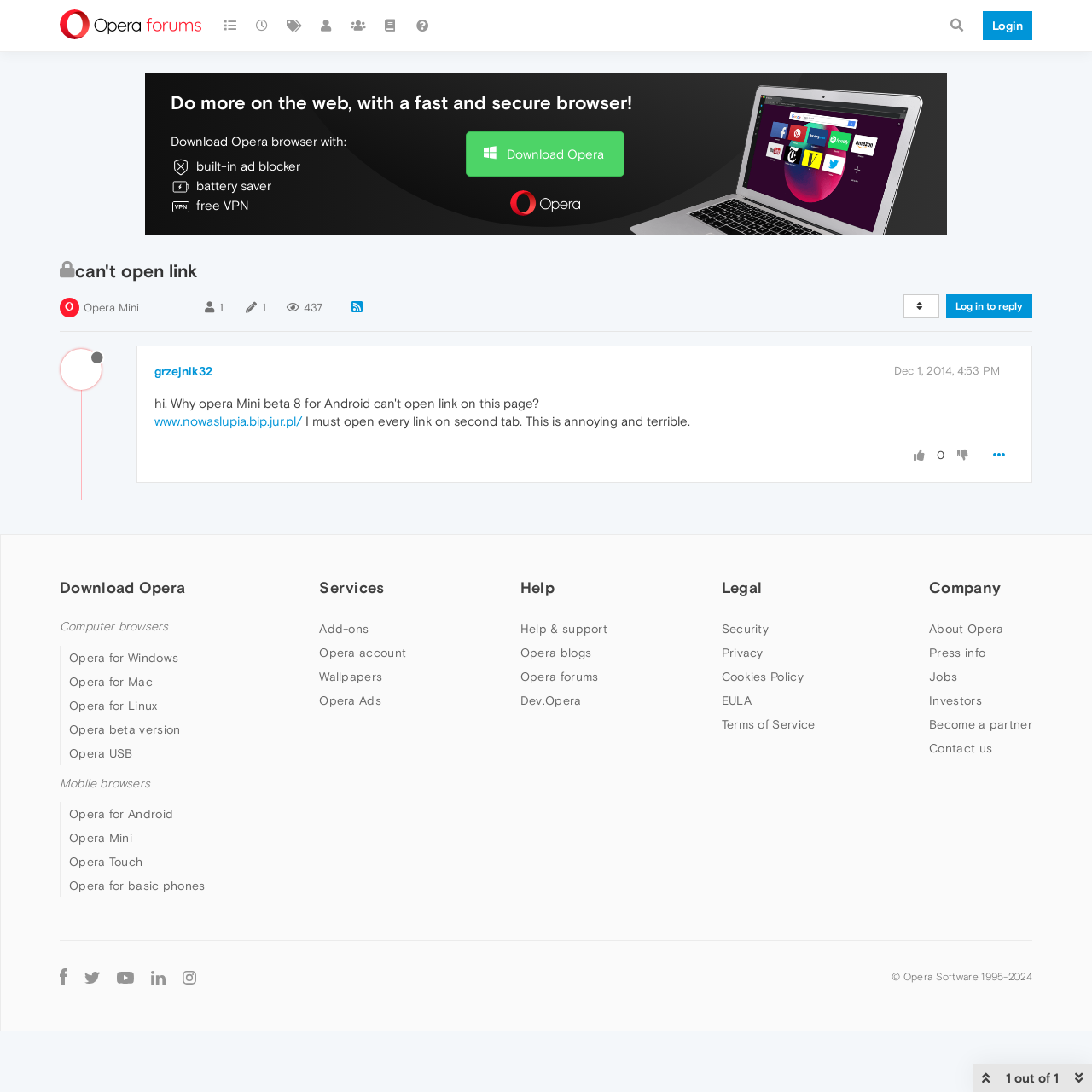Identify the bounding box coordinates for the region of the element that should be clicked to carry out the instruction: "Read the blog". The bounding box coordinates should be four float numbers between 0 and 1, i.e., [left, top, right, bottom].

None